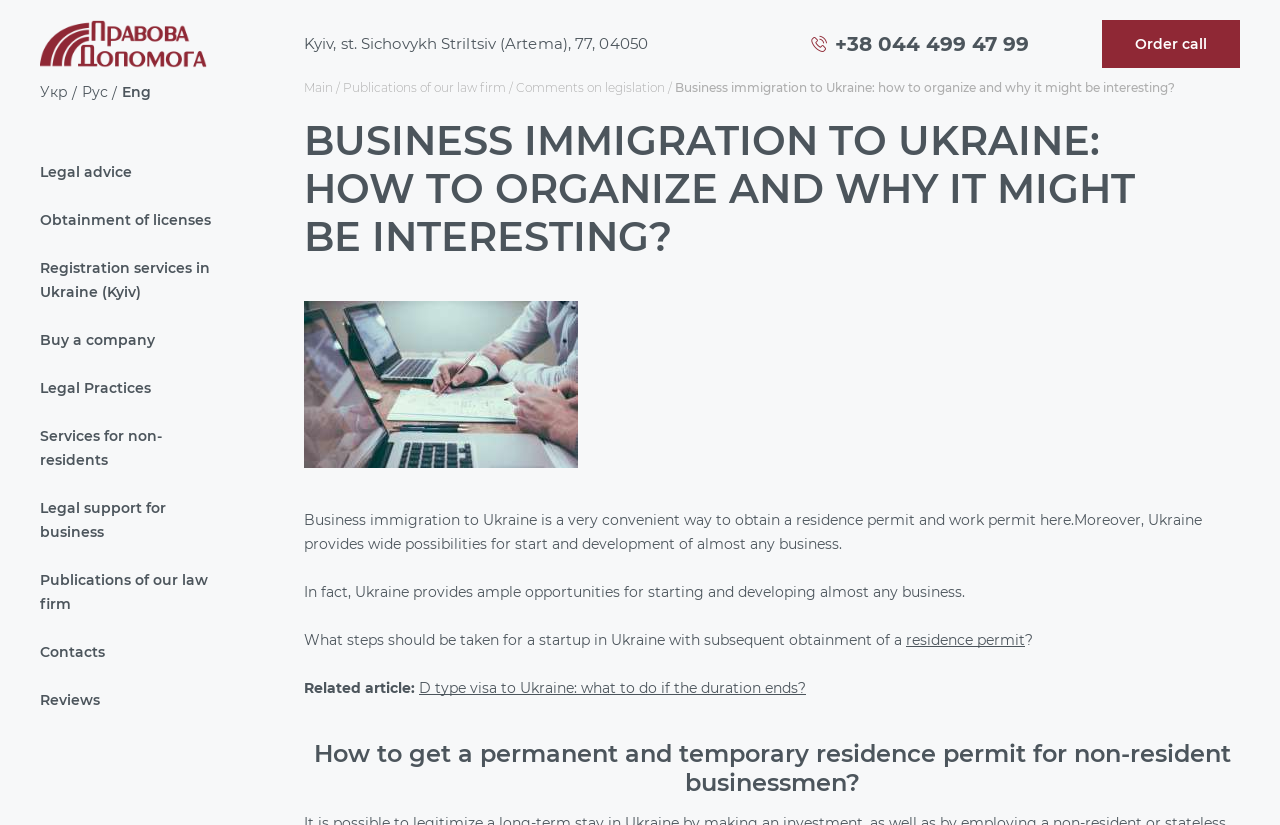What is the address of the law firm?
Please answer the question with as much detail as possible using the screenshot.

I found the address of the law firm by looking at the static text element at the top of the webpage, which contains the address 'Kyiv, st. Sichovykh Striltsiv (Artema), 77, 04050'.